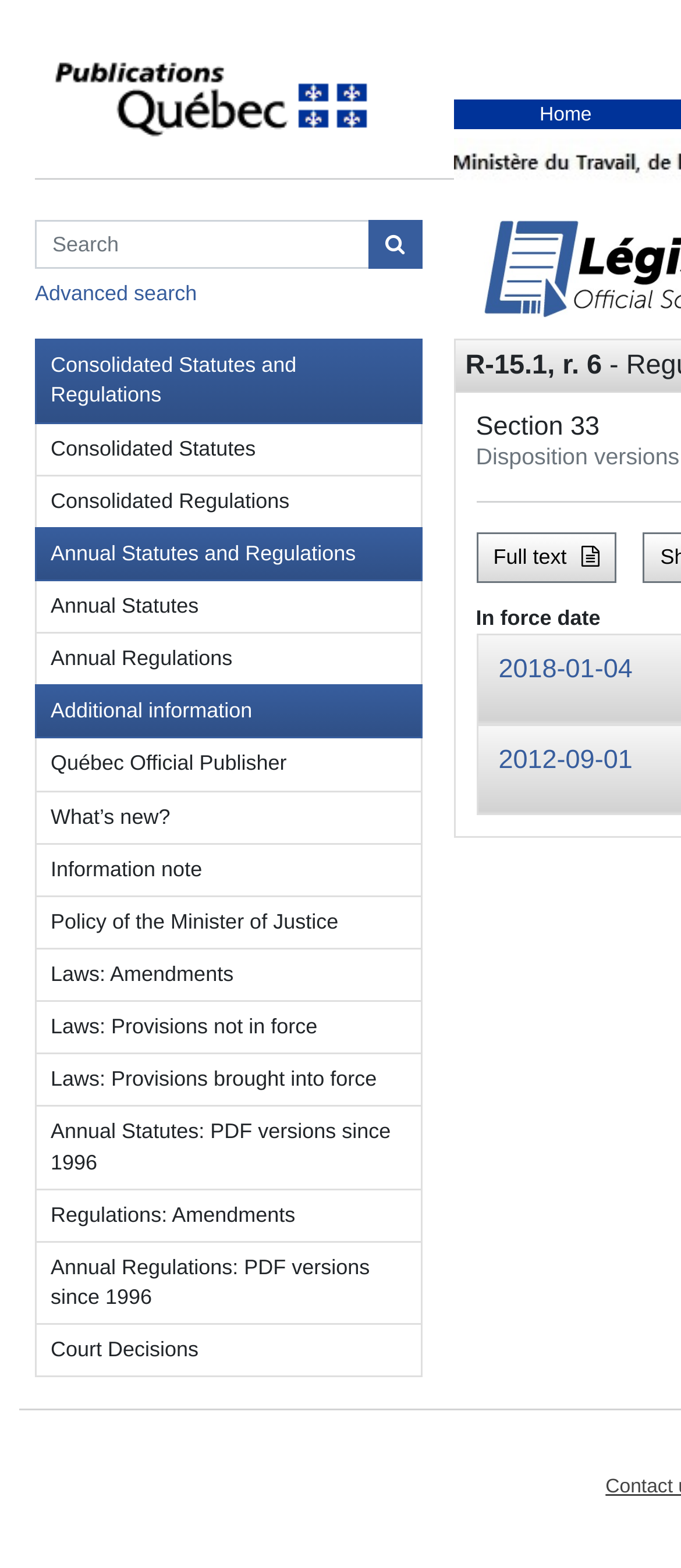Write an elaborate caption that captures the essence of the webpage.

The webpage is titled "Légis Québec" and appears to be a legal information portal. At the top, there is a navigation menu with a "Home" link and an empty link, separated by a horizontal separator. Below this, there is a search bar with a label "Search in Consolidated Statutes and Regulations" and a button to the right. 

To the left of the search bar, there are several links organized vertically, including "Consolidated Statutes and Regulations", "Consolidated Statutes", "Consolidated Regulations", and others. These links are grouped together and take up a significant portion of the left side of the page.

On the right side of the page, there is a button labeled "Full text" and a static text "In force date" above a list of links with specific dates, such as "2018-01-04" and "2012-09-01". These links are indented under the "In force date" label, indicating a hierarchical structure.

Overall, the webpage appears to be a resource for accessing and searching legal information, with a focus on statutes, regulations, and court decisions.